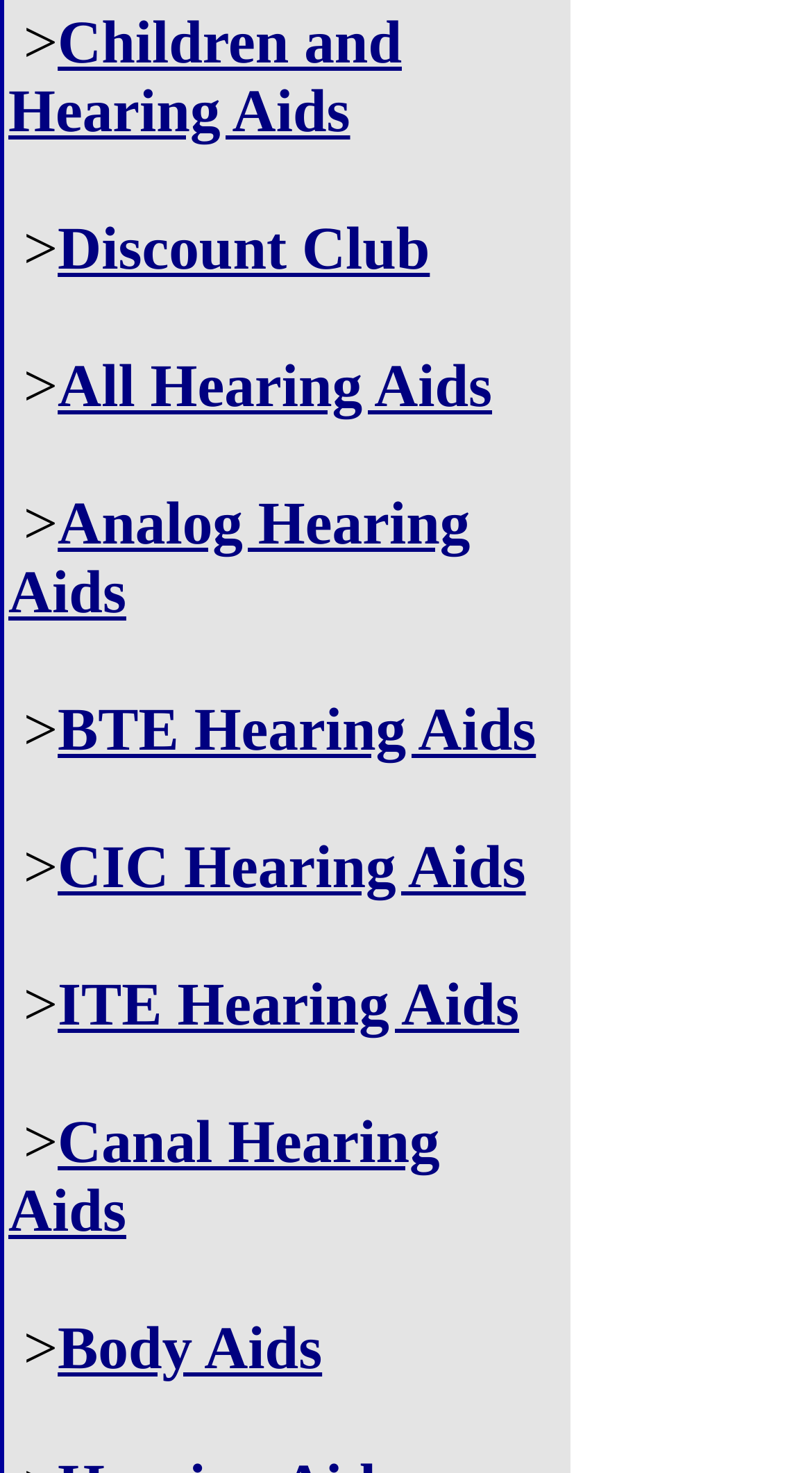Locate the bounding box coordinates of the element that should be clicked to fulfill the instruction: "Browse All Hearing Aids".

[0.071, 0.24, 0.606, 0.286]